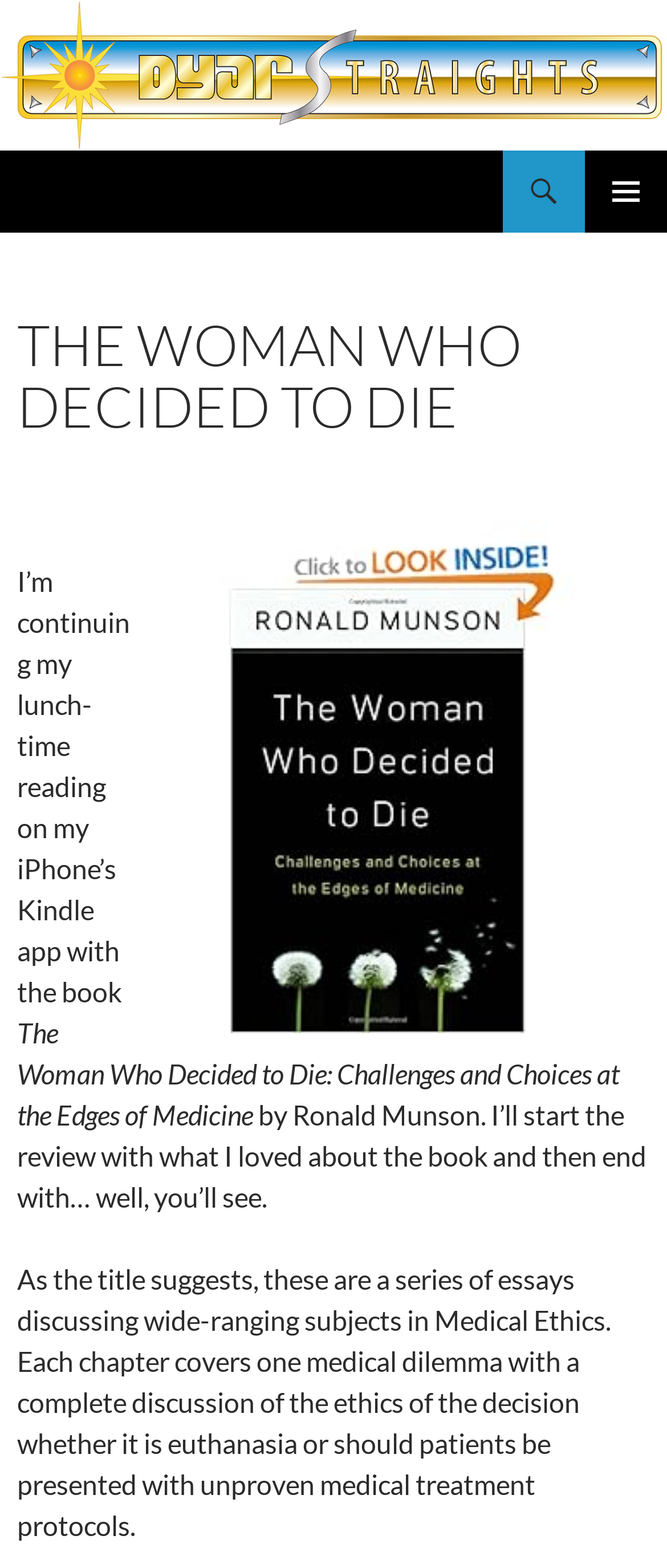Respond with a single word or phrase to the following question: Who is the author of the book?

Ronald Munson